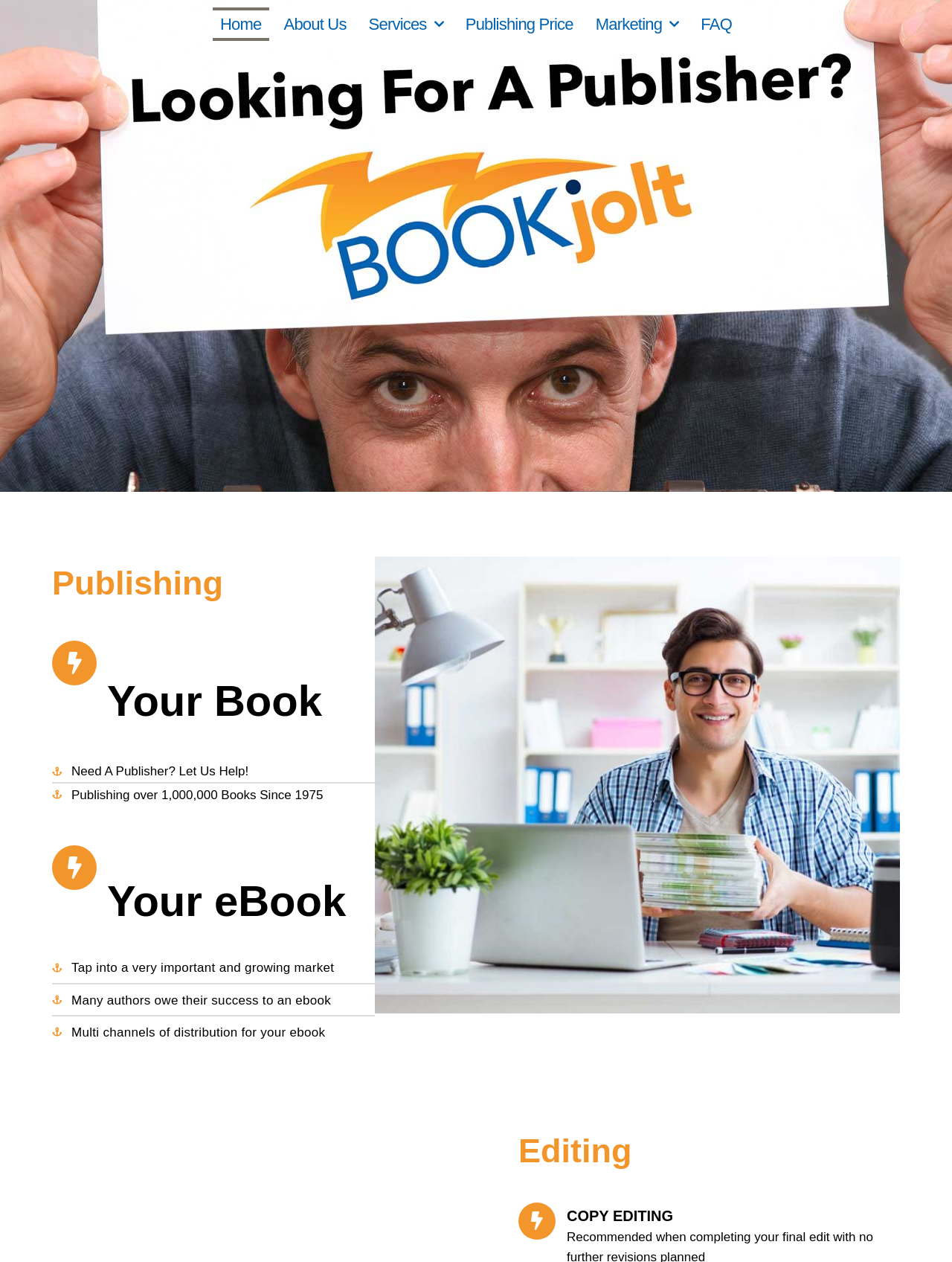What is the focus of the 'Your eBook' section?
Analyze the screenshot and provide a detailed answer to the question.

The 'Your eBook' section has links that mention 'Tap into a very important and growing market' and 'Multi channels of distribution for your ebook'. This suggests that the focus of this section is on distributing eBooks to various markets and channels.